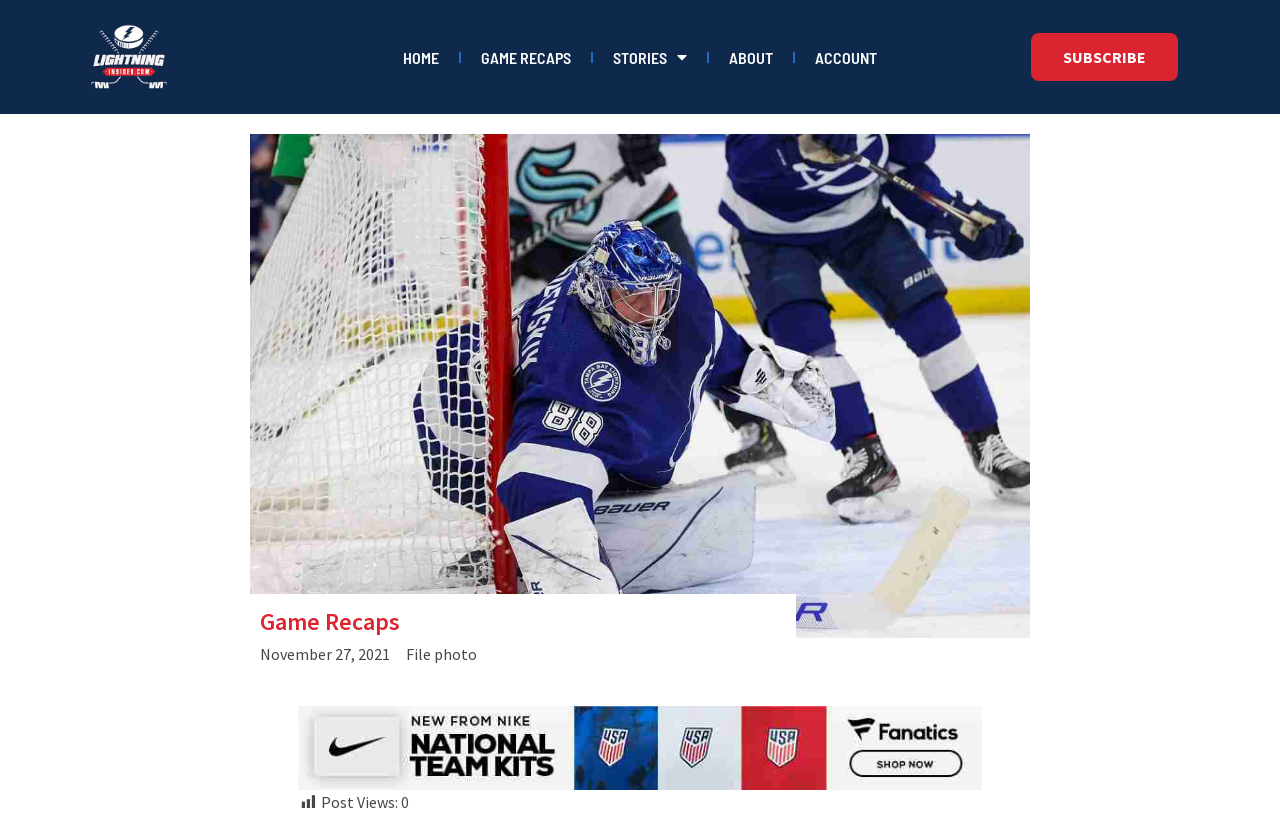Identify the bounding box coordinates for the element you need to click to achieve the following task: "Shop for USMNT National Team Kits". The coordinates must be four float values ranging from 0 to 1, formatted as [left, top, right, bottom].

[0.233, 0.942, 0.767, 0.967]